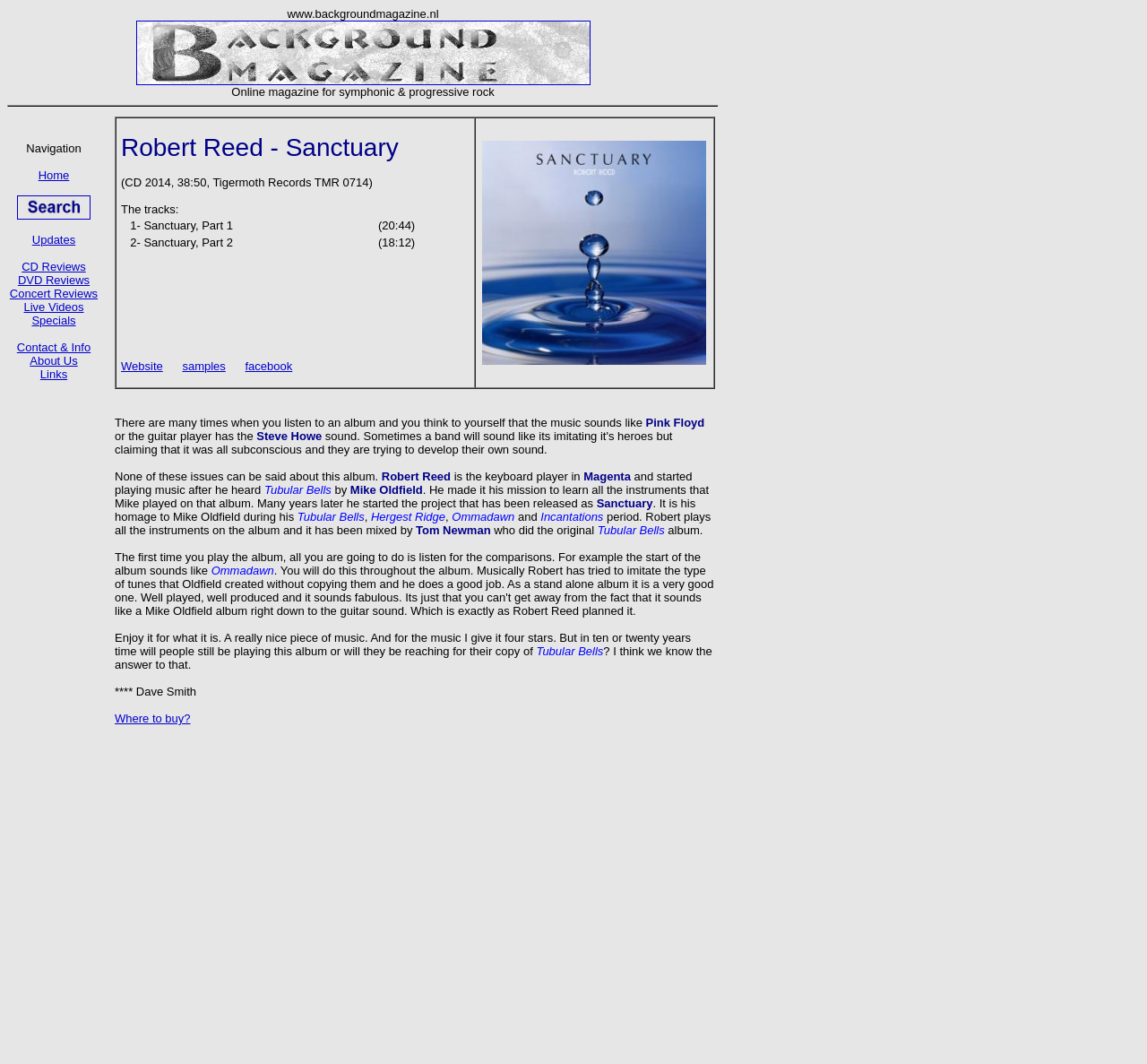Calculate the bounding box coordinates for the UI element based on the following description: "samples". Ensure the coordinates are four float numbers between 0 and 1, i.e., [left, top, right, bottom].

[0.159, 0.337, 0.197, 0.35]